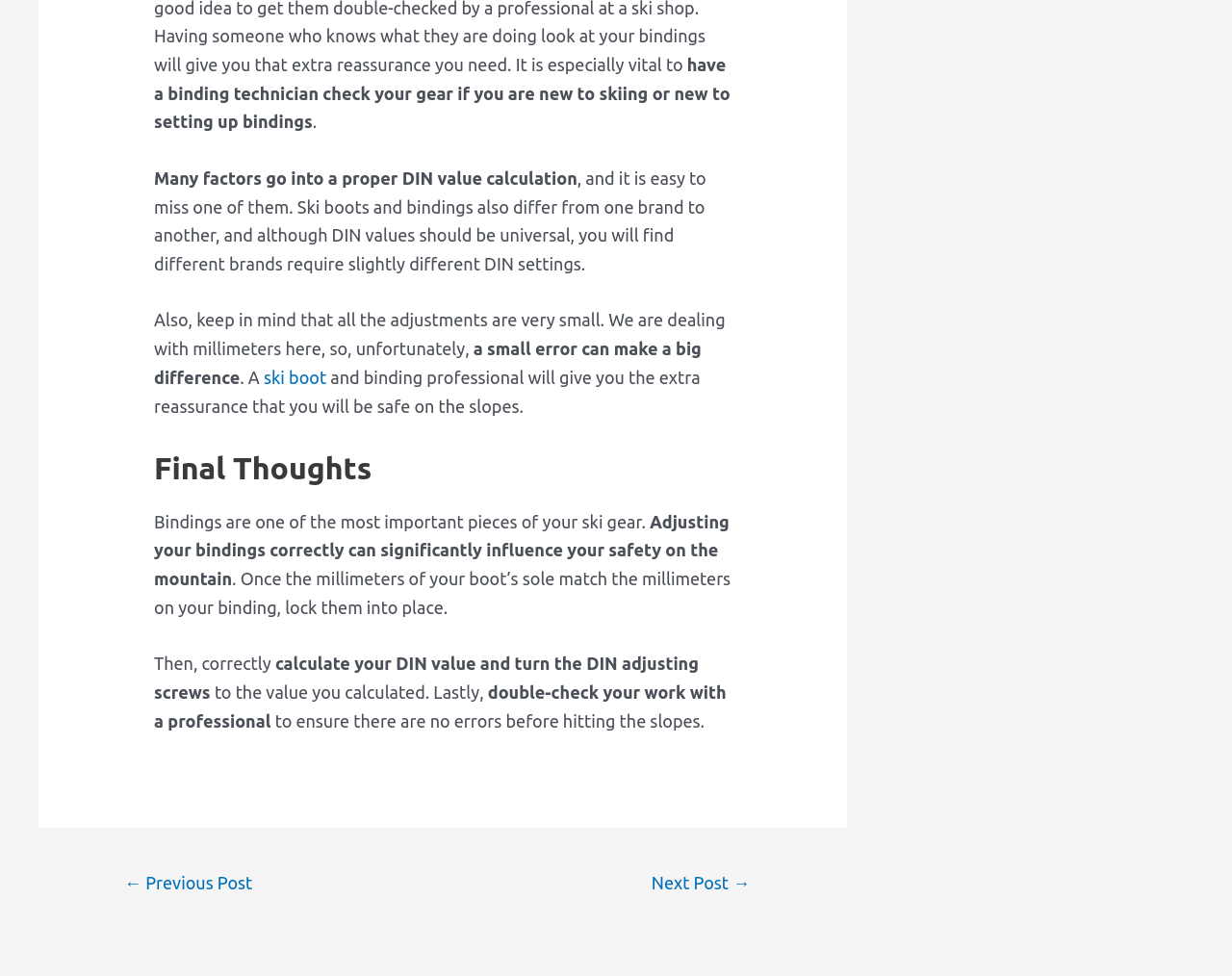Respond to the question with just a single word or phrase: 
What is the importance of adjusting bindings correctly?

influences safety on the mountain